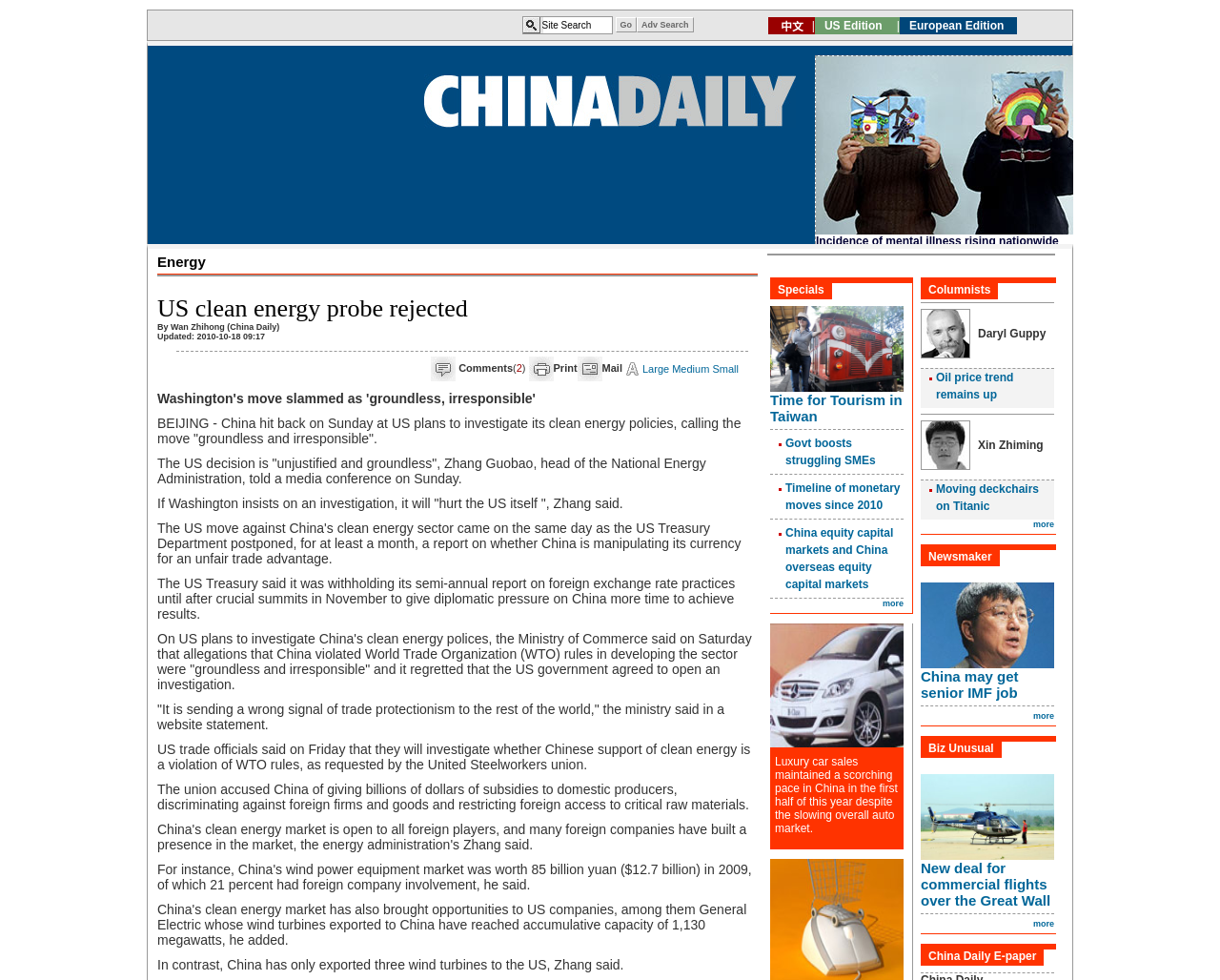Identify the headline of the webpage and generate its text content.

US clean energy probe rejected